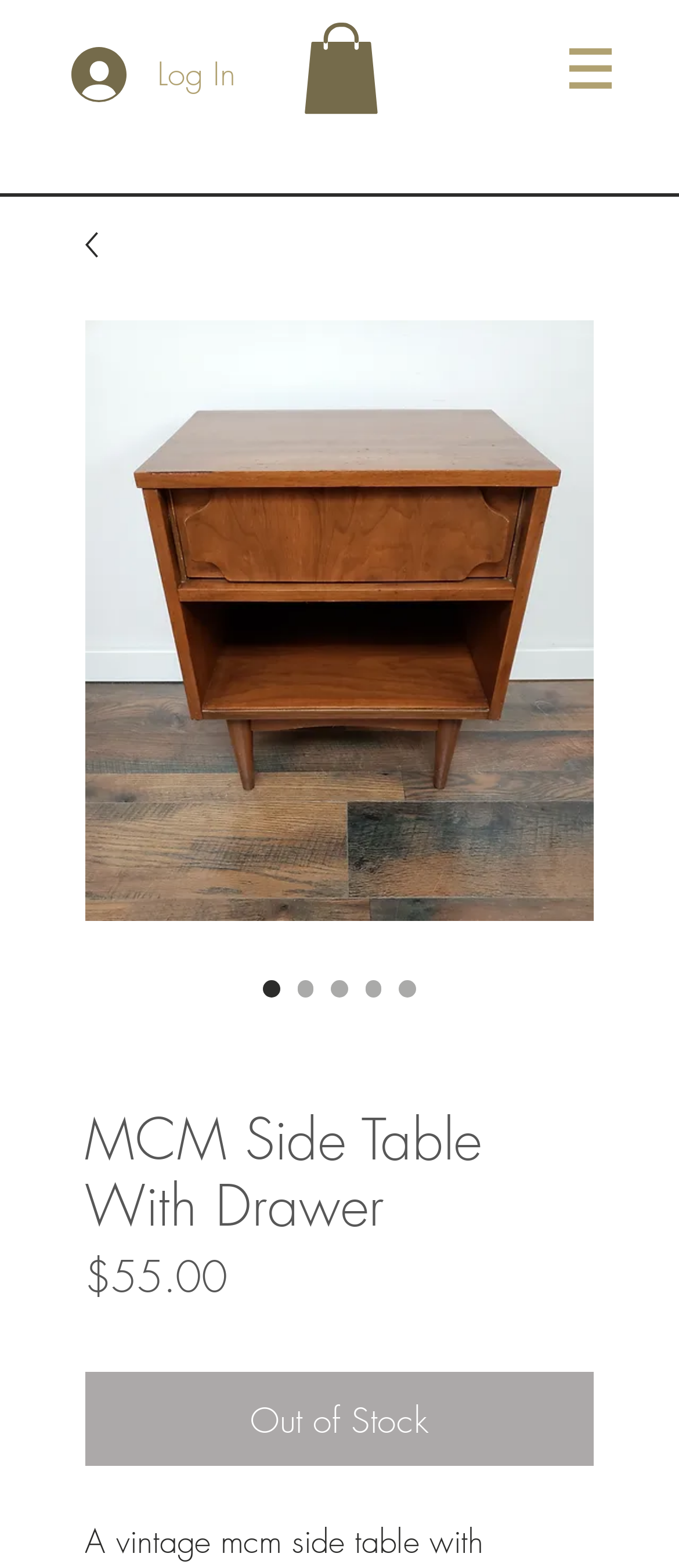Respond to the following question with a brief word or phrase:
What type of table is being sold?

Vintage MCM side table with drawer